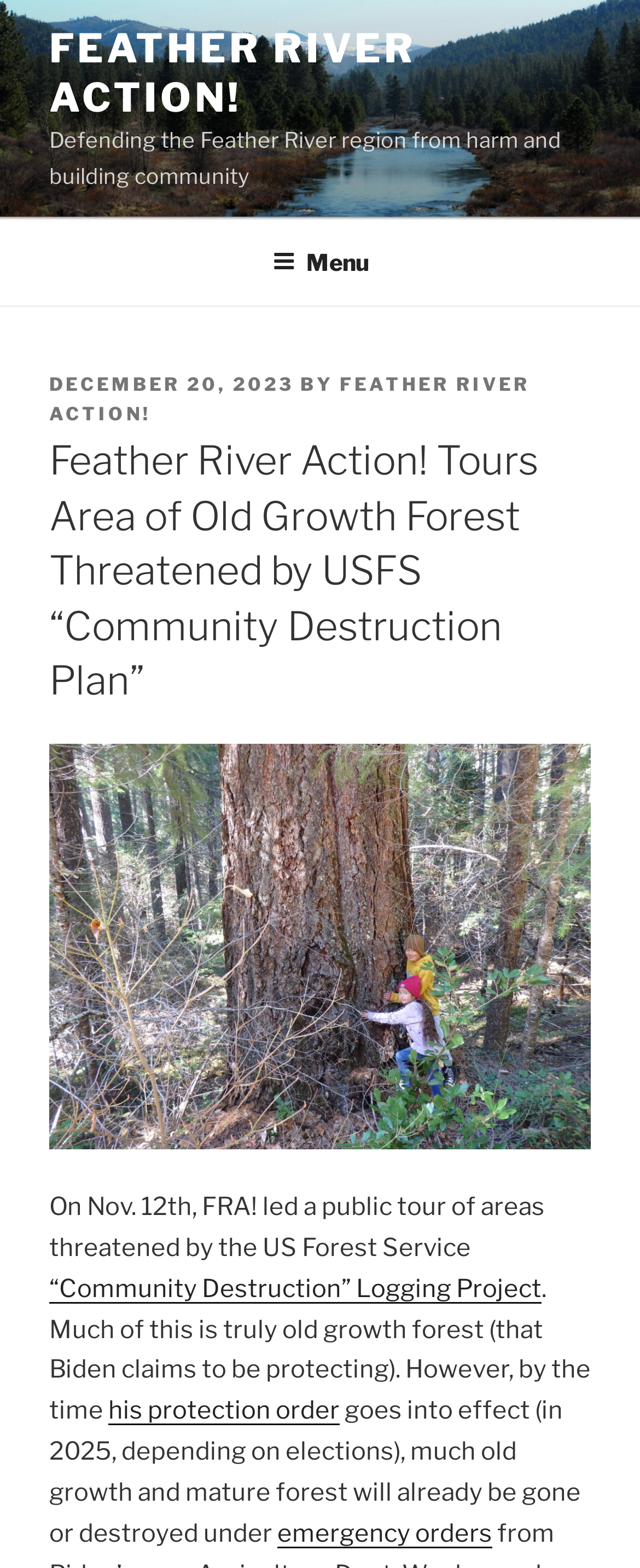Give a short answer to this question using one word or a phrase:
How many links are there in the top menu?

1